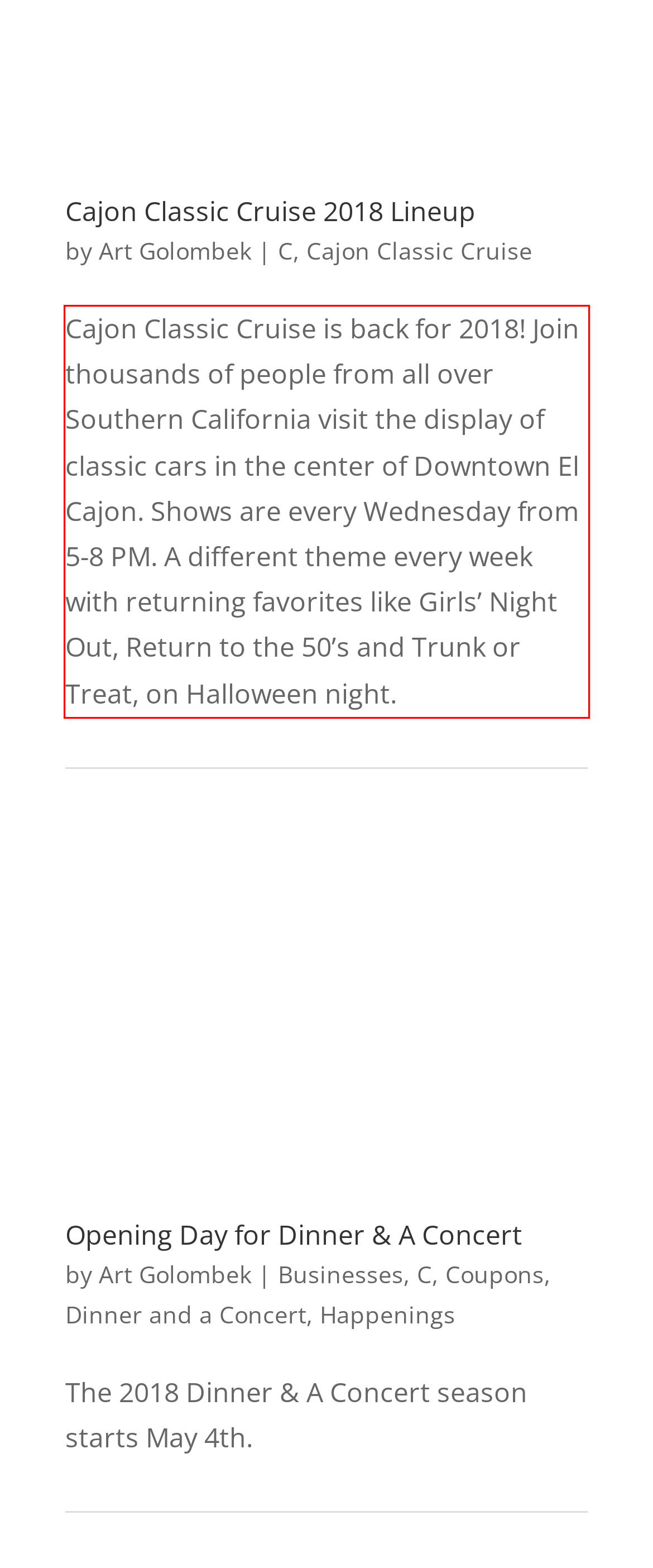You have a webpage screenshot with a red rectangle surrounding a UI element. Extract the text content from within this red bounding box.

Cajon Classic Cruise is back for 2018! Join thousands of people from all over Southern California visit the display of classic cars in the center of Downtown El Cajon. Shows are every Wednesday from 5-8 PM. A different theme every week with returning favorites like Girls’ Night Out, Return to the 50’s and Trunk or Treat, on Halloween night.